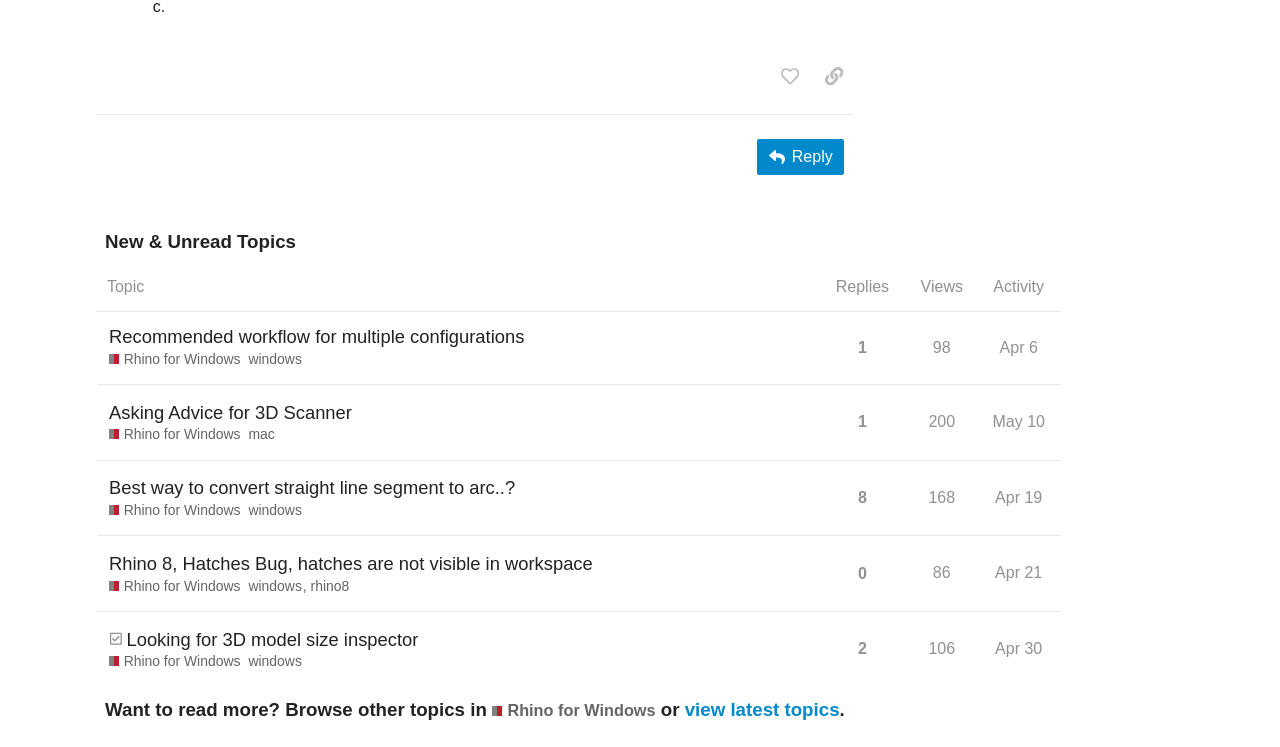Find the bounding box coordinates of the element to click in order to complete this instruction: "Sort by replies". The bounding box coordinates must be four float numbers between 0 and 1, denoted as [left, top, right, bottom].

[0.643, 0.352, 0.705, 0.417]